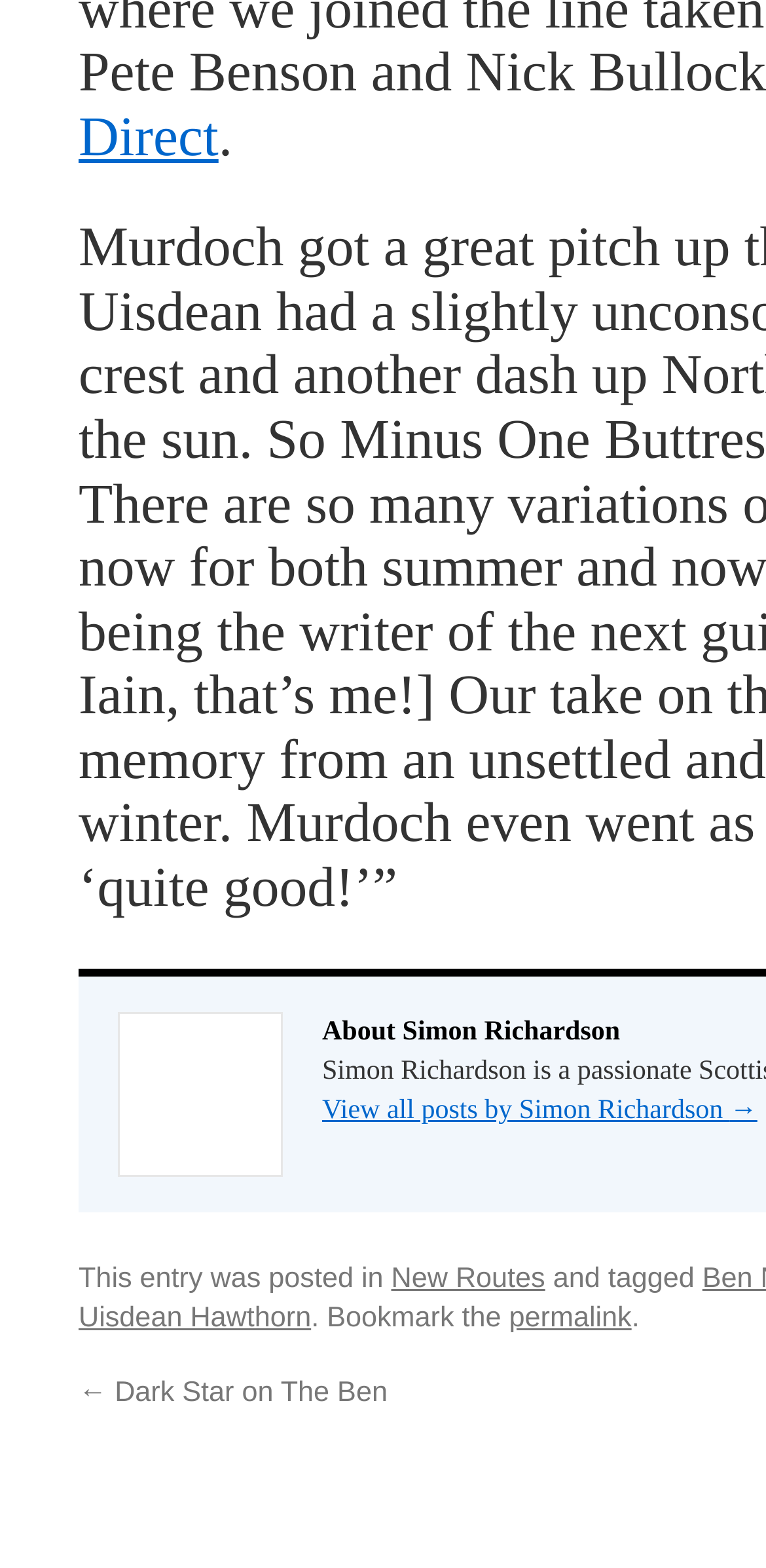Use a single word or phrase to answer this question: 
What is the name of the tagged person?

Uisdean Hawthorn